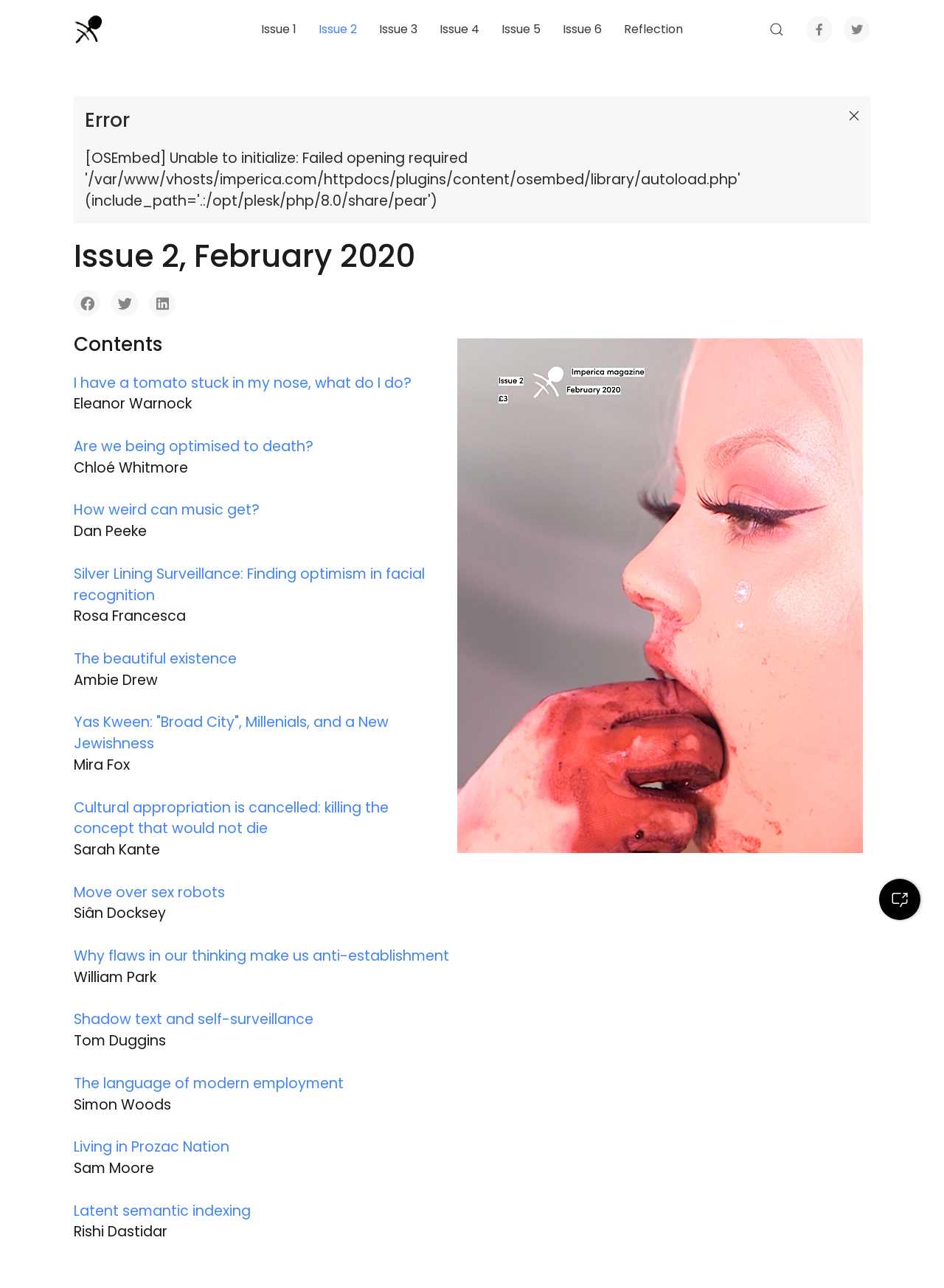Pinpoint the bounding box coordinates of the area that must be clicked to complete this instruction: "Scroll back to top".

[0.95, 0.711, 0.968, 0.723]